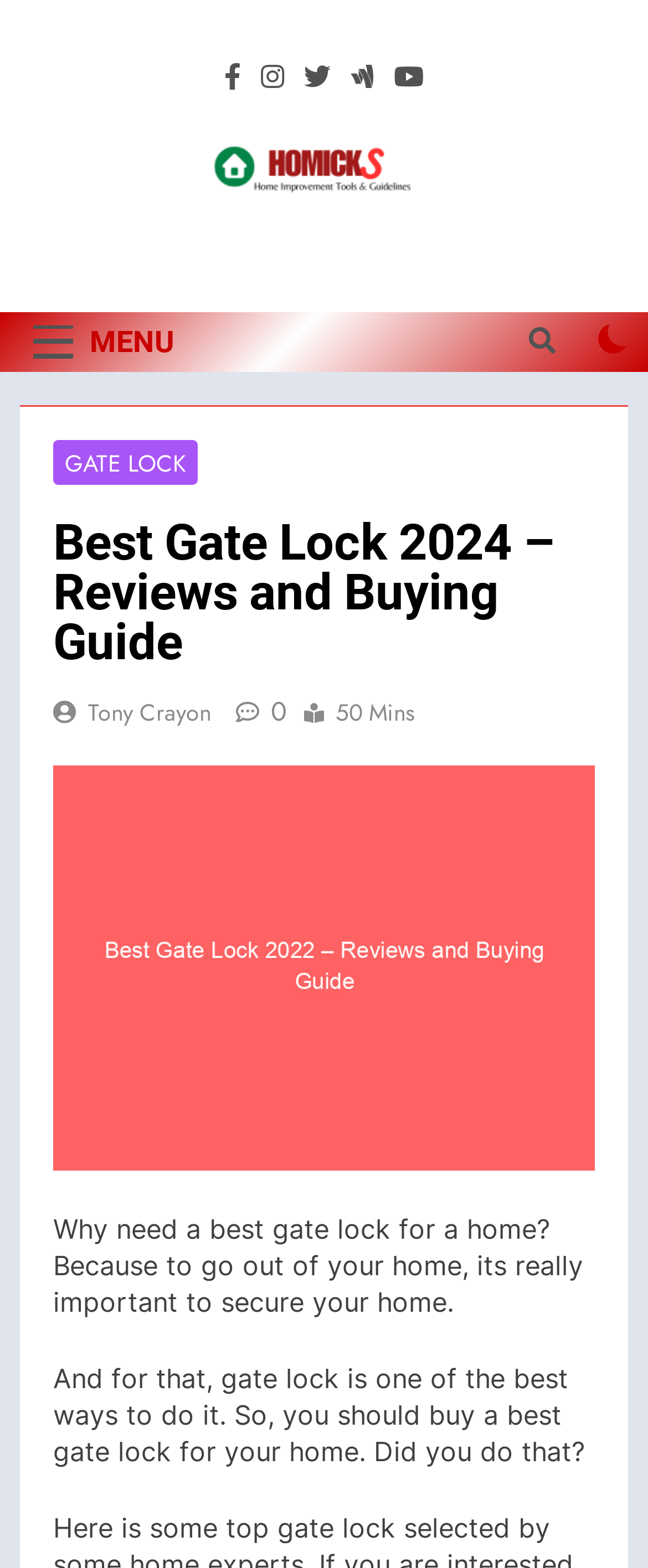What is the name of the website?
Using the screenshot, give a one-word or short phrase answer.

Homicks